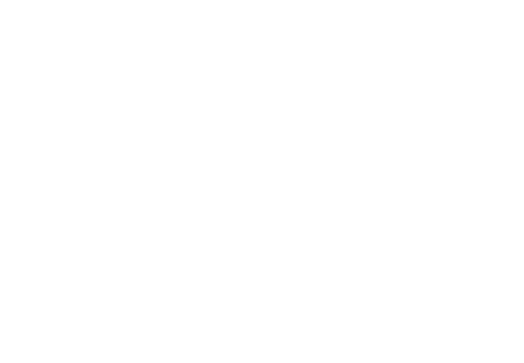Provide a thorough description of the image presented.

The image features a stylized graphical representation of the HarveyCorp logo, which symbolizes innovation and expertise in the construction and management sectors. Placed prominently on the webpage, the logo reflects the company's identity as an owner, developer, and manager, directly connecting to their mission of transforming spaces for modern needs. The design is likely intended to convey professionalism and reliability, aligning with the company's initiatives in developing life science facilities, as highlighted in the accompanying news articles.